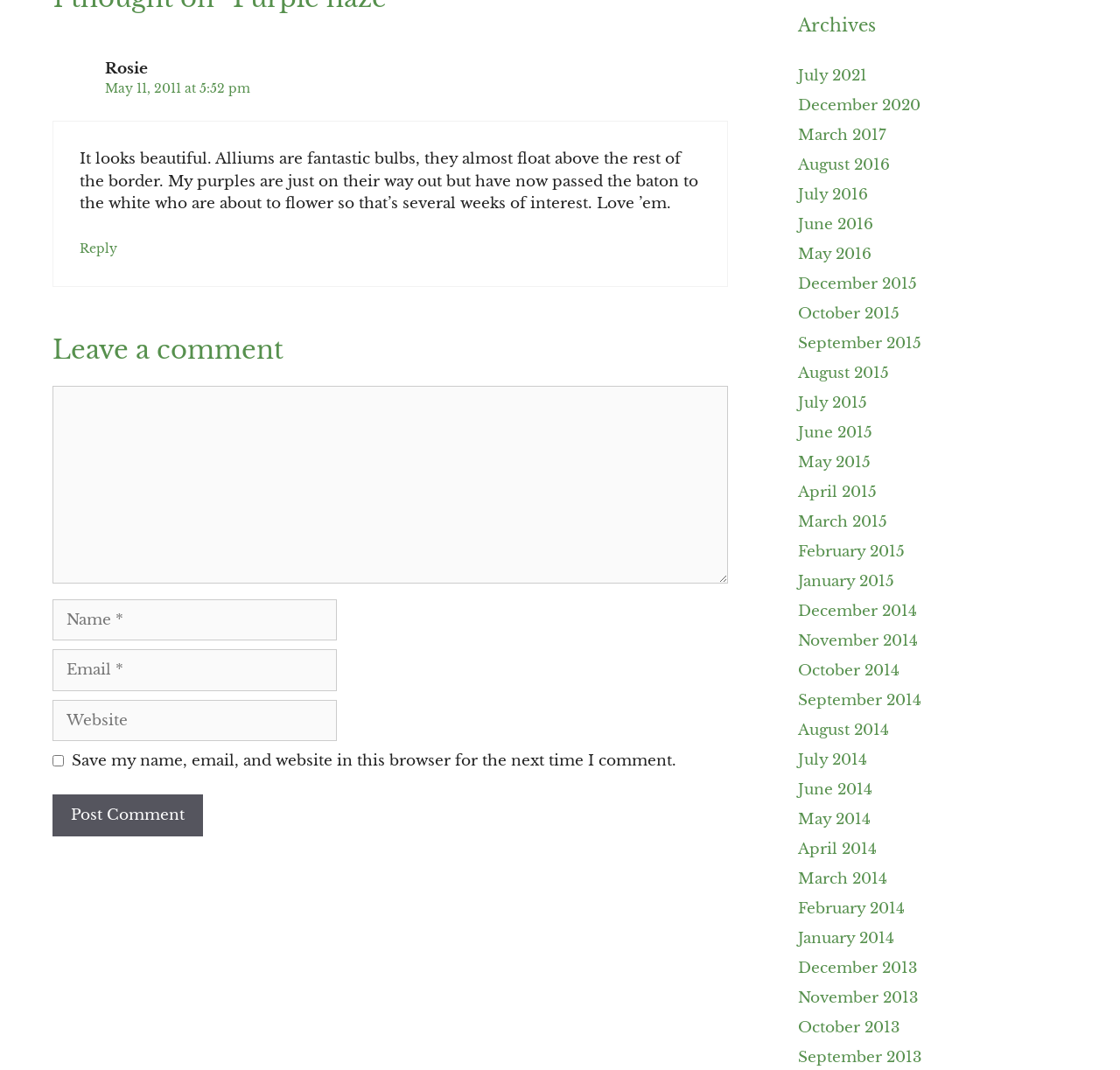What is the topic of the comment?
Give a single word or phrase as your answer by examining the image.

Alliums